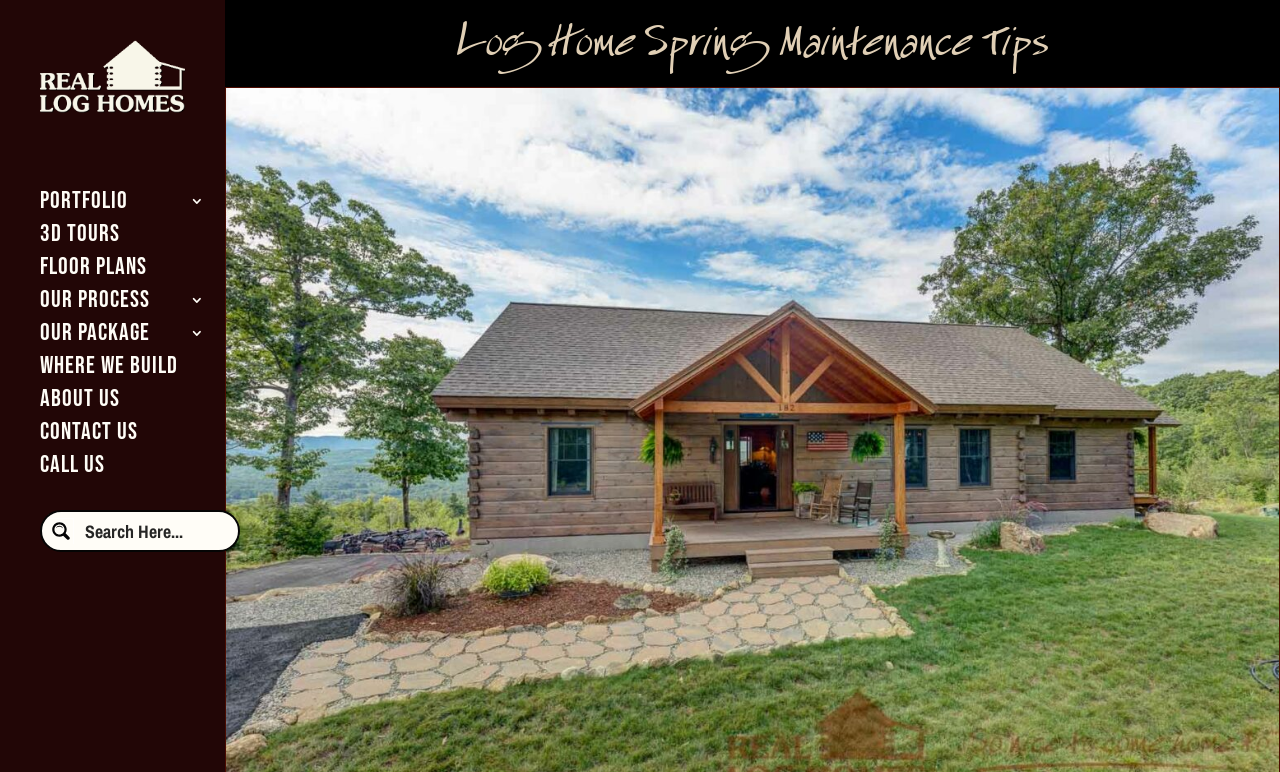Pinpoint the bounding box coordinates of the element that must be clicked to accomplish the following instruction: "search for something". The coordinates should be in the format of four float numbers between 0 and 1, i.e., [left, top, right, bottom].

[0.07, 0.67, 0.177, 0.704]